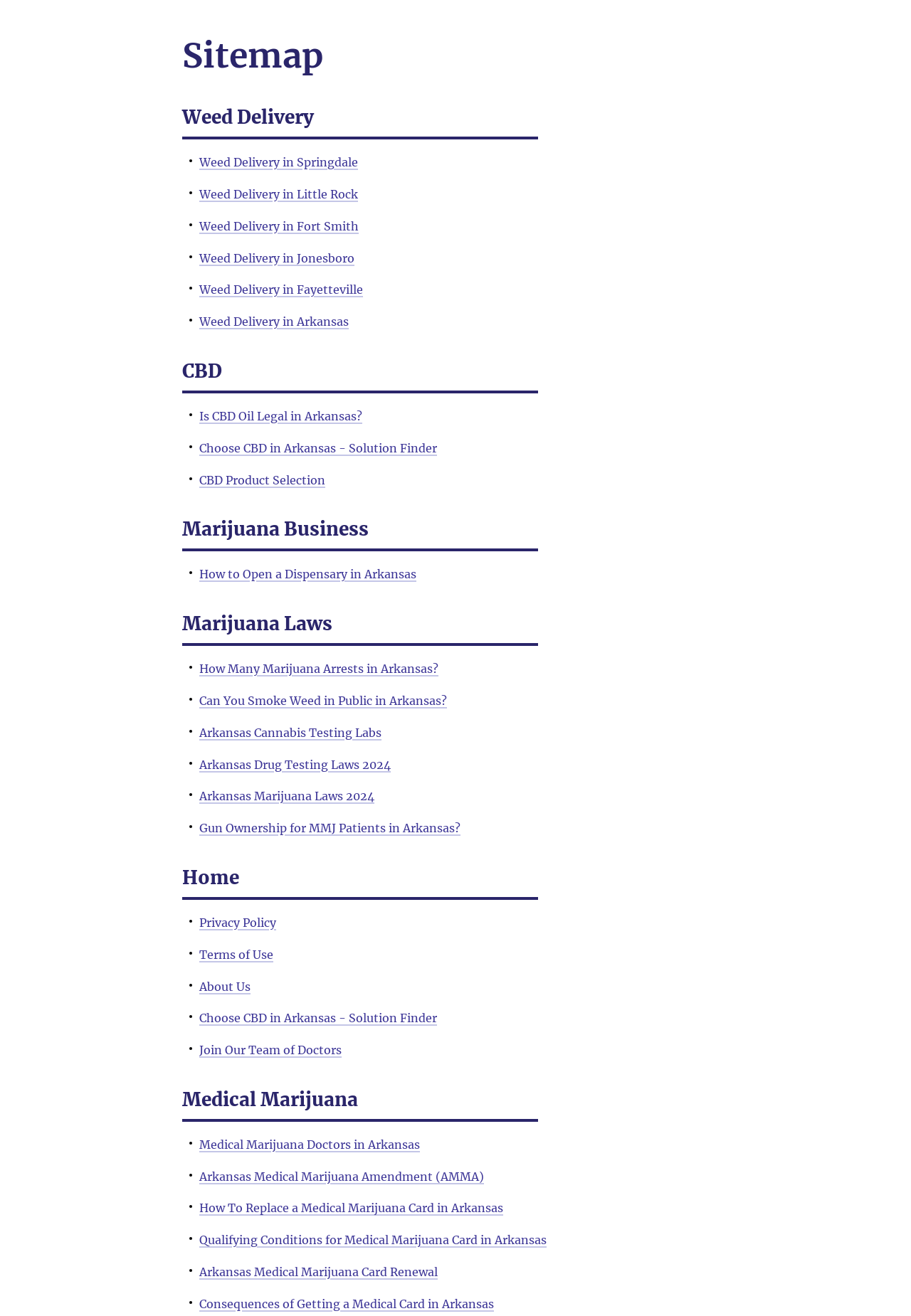Indicate the bounding box coordinates of the element that must be clicked to execute the instruction: "Check Arkansas Marijuana Laws 2024". The coordinates should be given as four float numbers between 0 and 1, i.e., [left, top, right, bottom].

[0.219, 0.6, 0.411, 0.61]